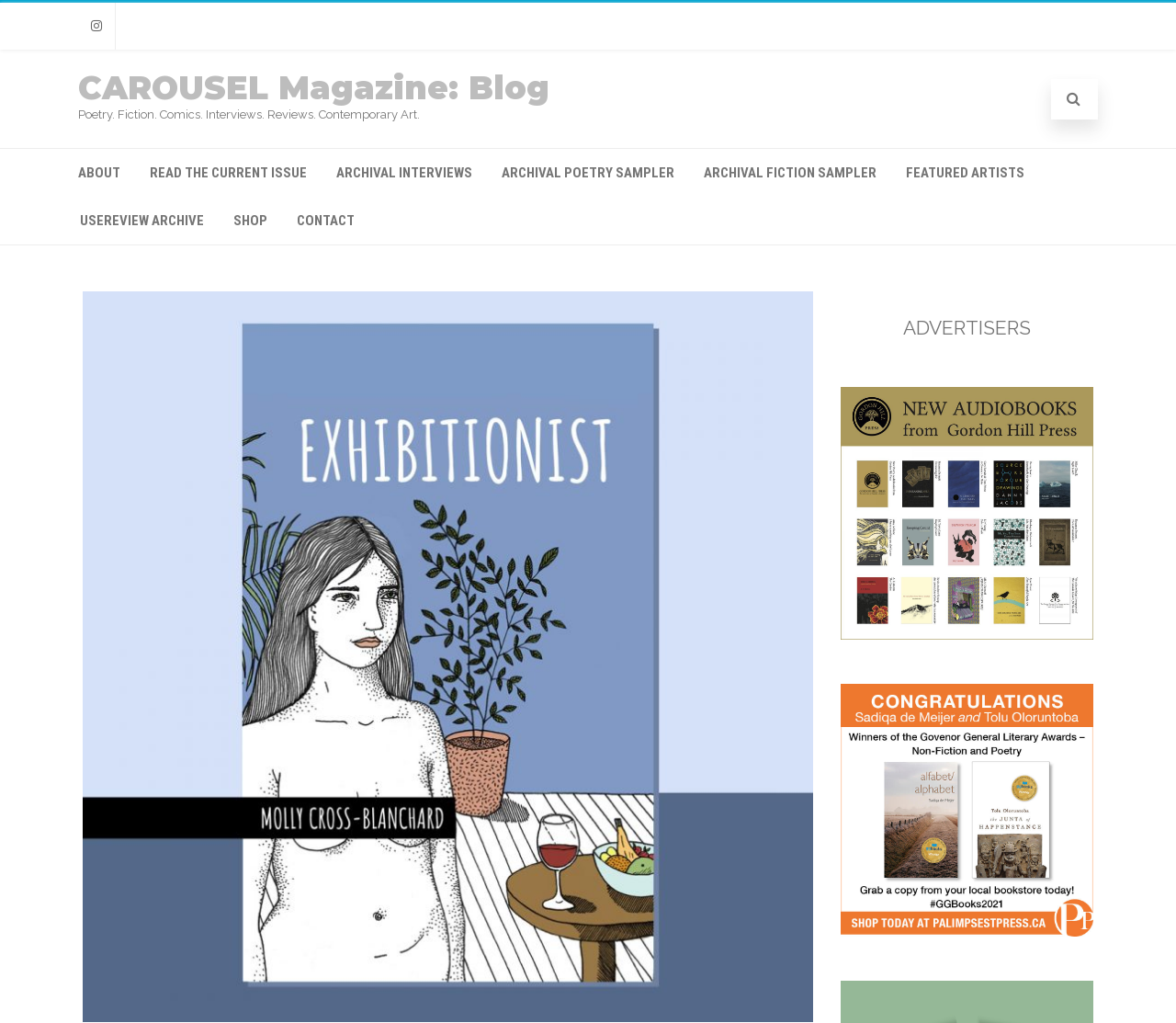What is the name of the magazine?
Give a comprehensive and detailed explanation for the question.

I found the answer by looking at the heading element 'CAROUSEL Magazine: Blog' which is a child of the group element. This heading element is likely to be the title of the magazine.